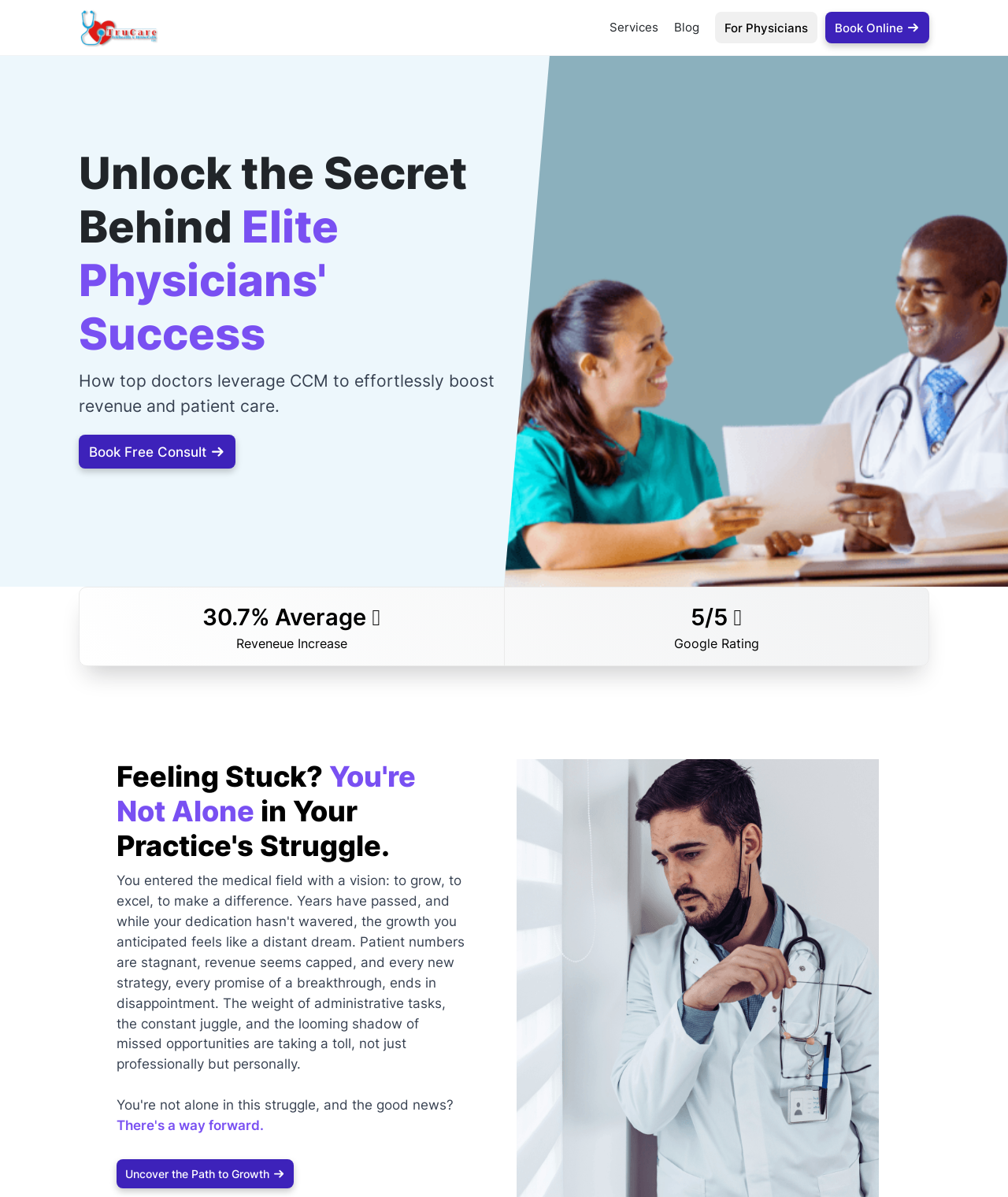Please use the details from the image to answer the following question comprehensively:
What is the Google rating?

The static text '/5 ' is followed by 'Google Rating', which suggests that the Google rating is 5 out of 5.